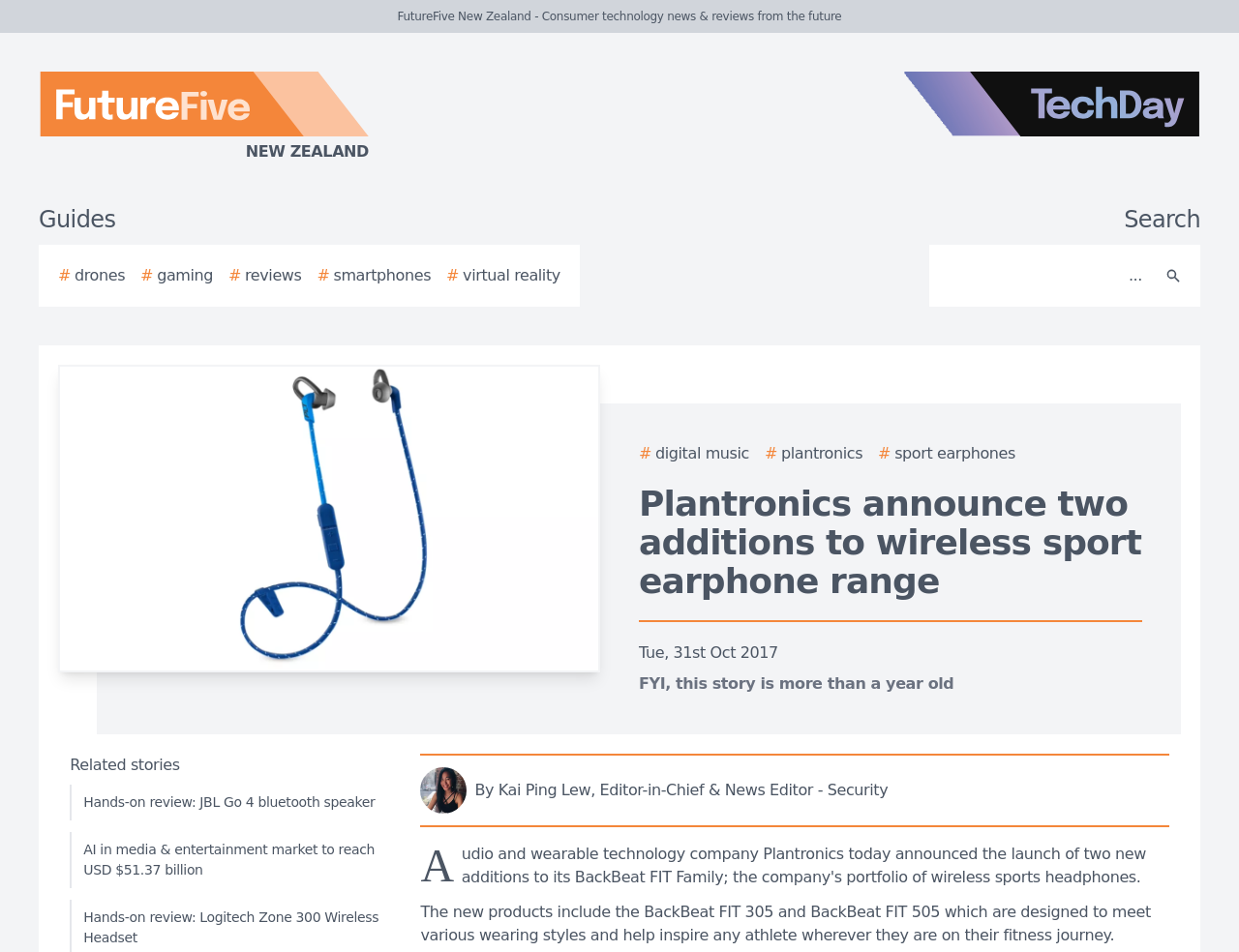Highlight the bounding box coordinates of the element that should be clicked to carry out the following instruction: "Click the FutureFive New Zealand logo". The coordinates must be given as four float numbers ranging from 0 to 1, i.e., [left, top, right, bottom].

[0.0, 0.075, 0.438, 0.172]